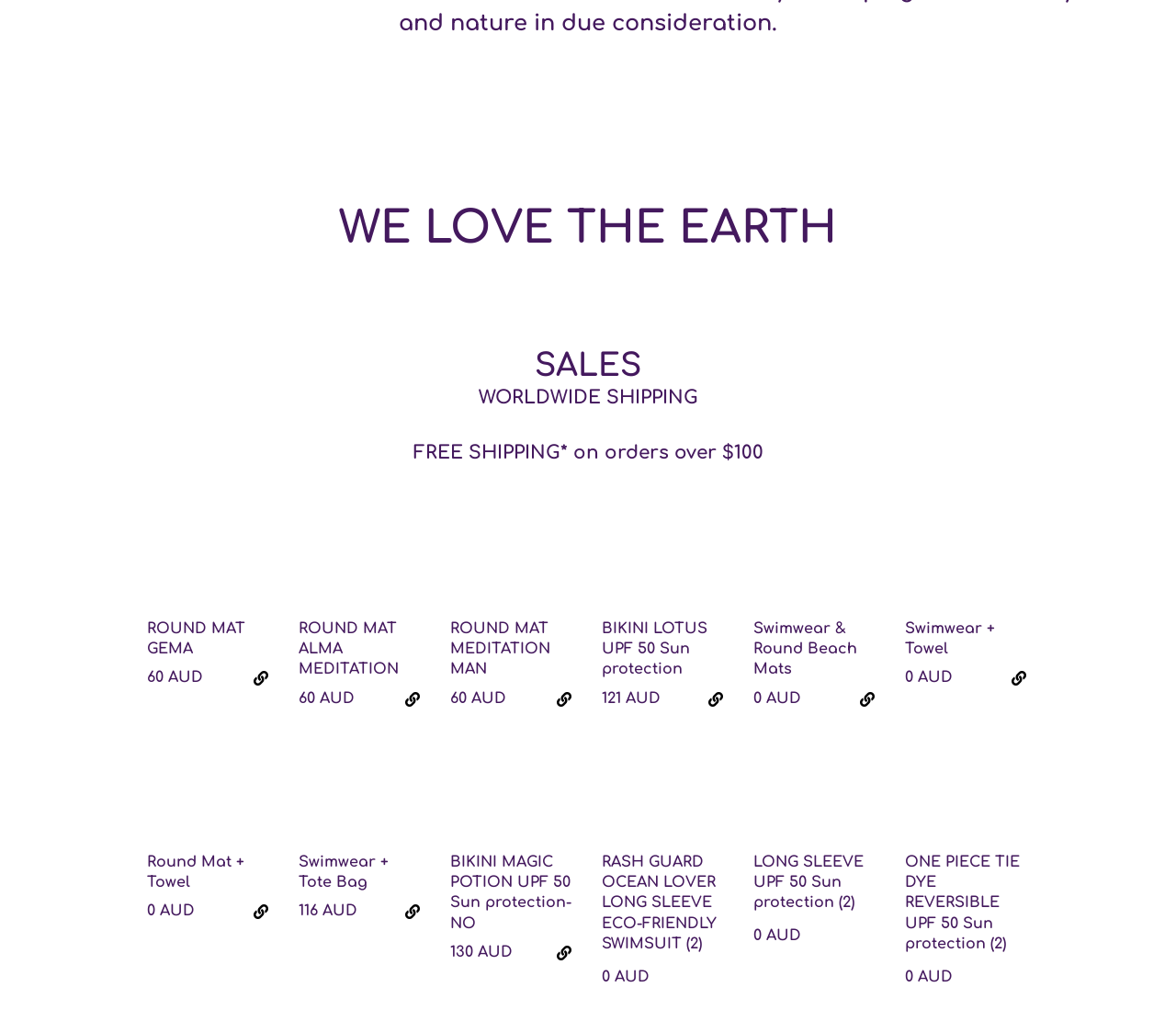Could you indicate the bounding box coordinates of the region to click in order to complete this instruction: "Check price of RASH GUARD OCEAN LOVER LONG SLEEVE ECO-FRIENDLY SWIMSUIT".

[0.523, 0.72, 0.605, 0.816]